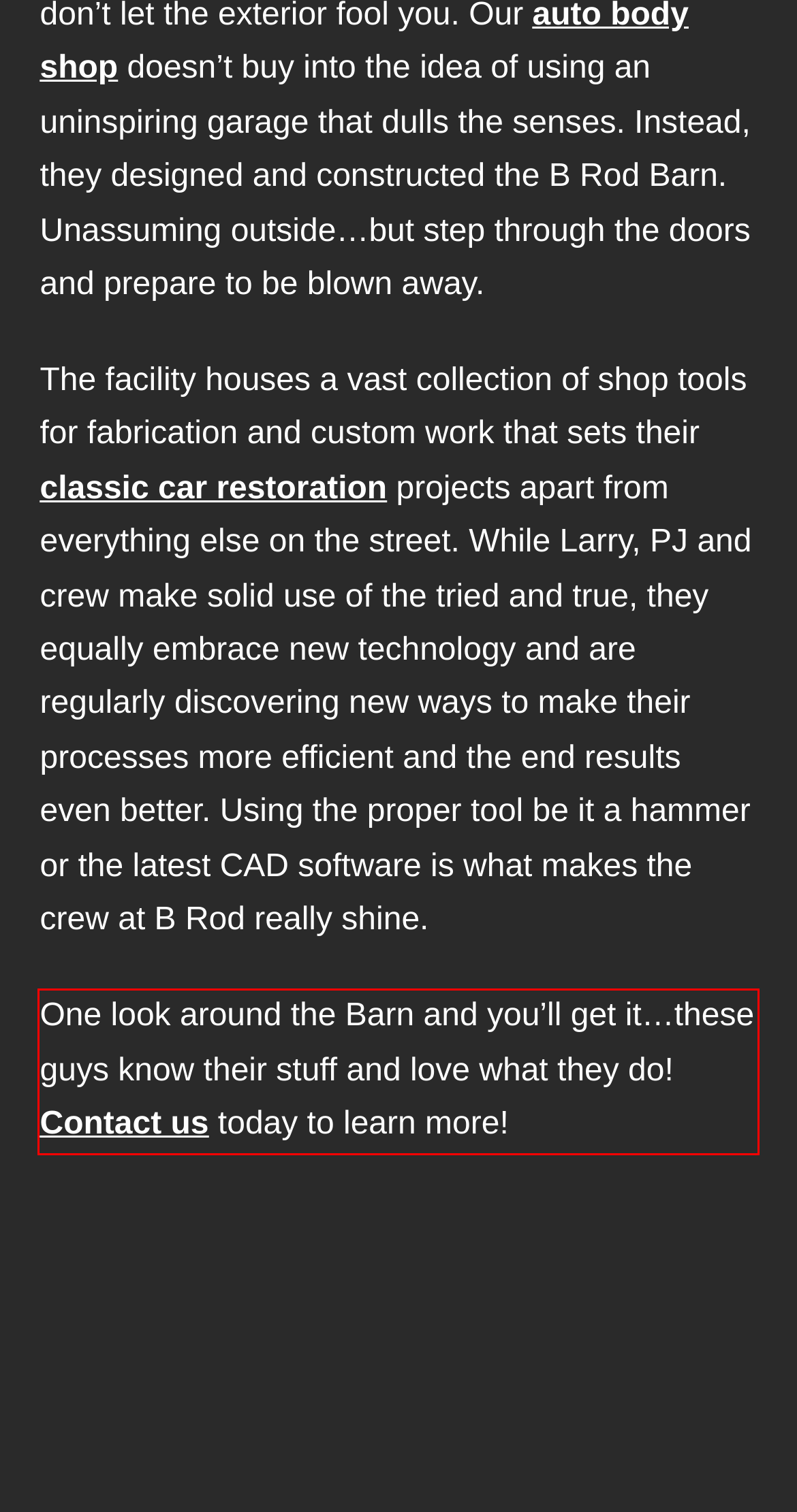You are provided with a screenshot of a webpage containing a red bounding box. Please extract the text enclosed by this red bounding box.

One look around the Barn and you’ll get it…these guys know their stuff and love what they do! Contact us today to learn more!